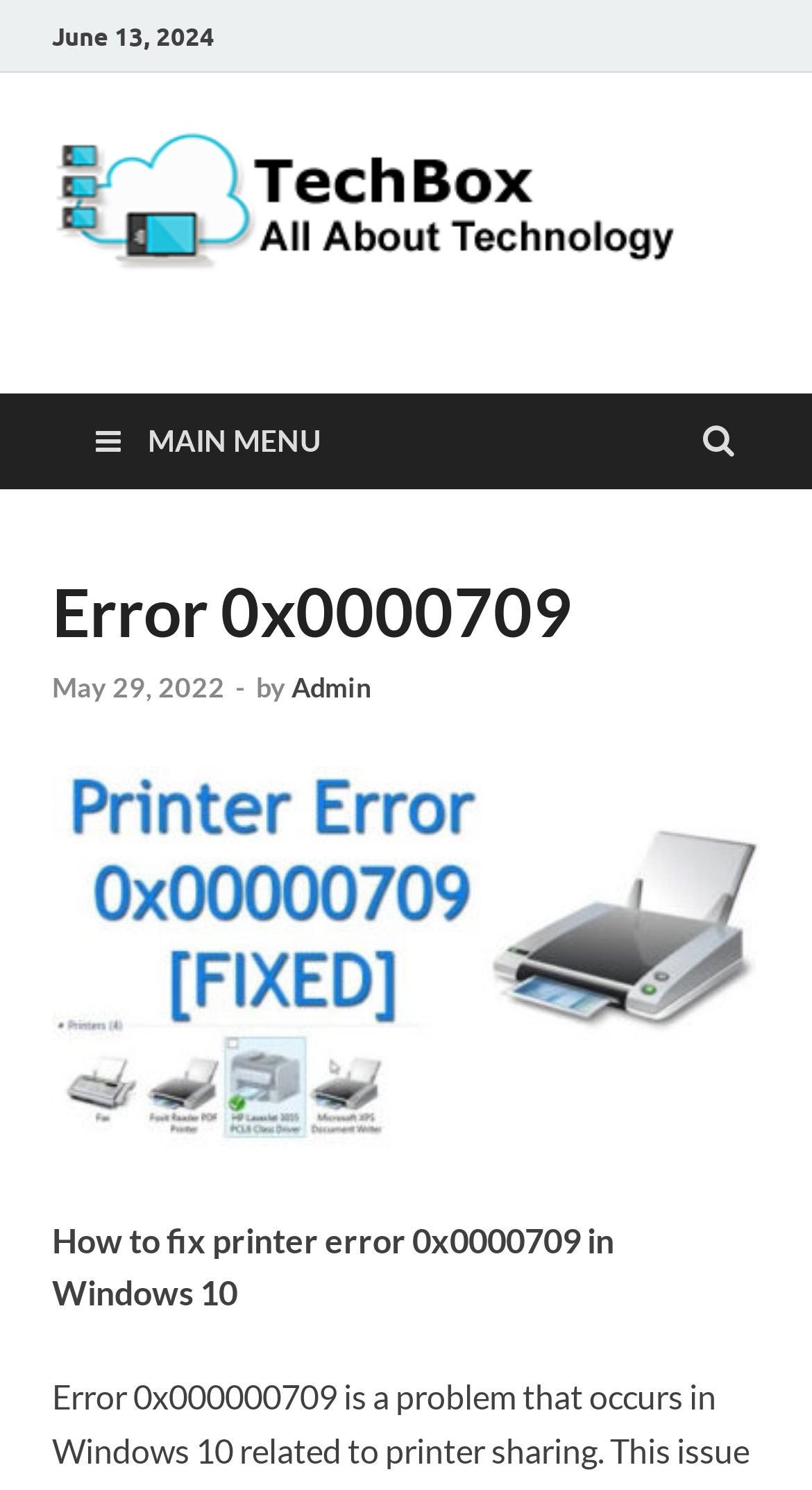Please provide a brief answer to the question using only one word or phrase: 
What is the topic of the article?

Error 0x0000709